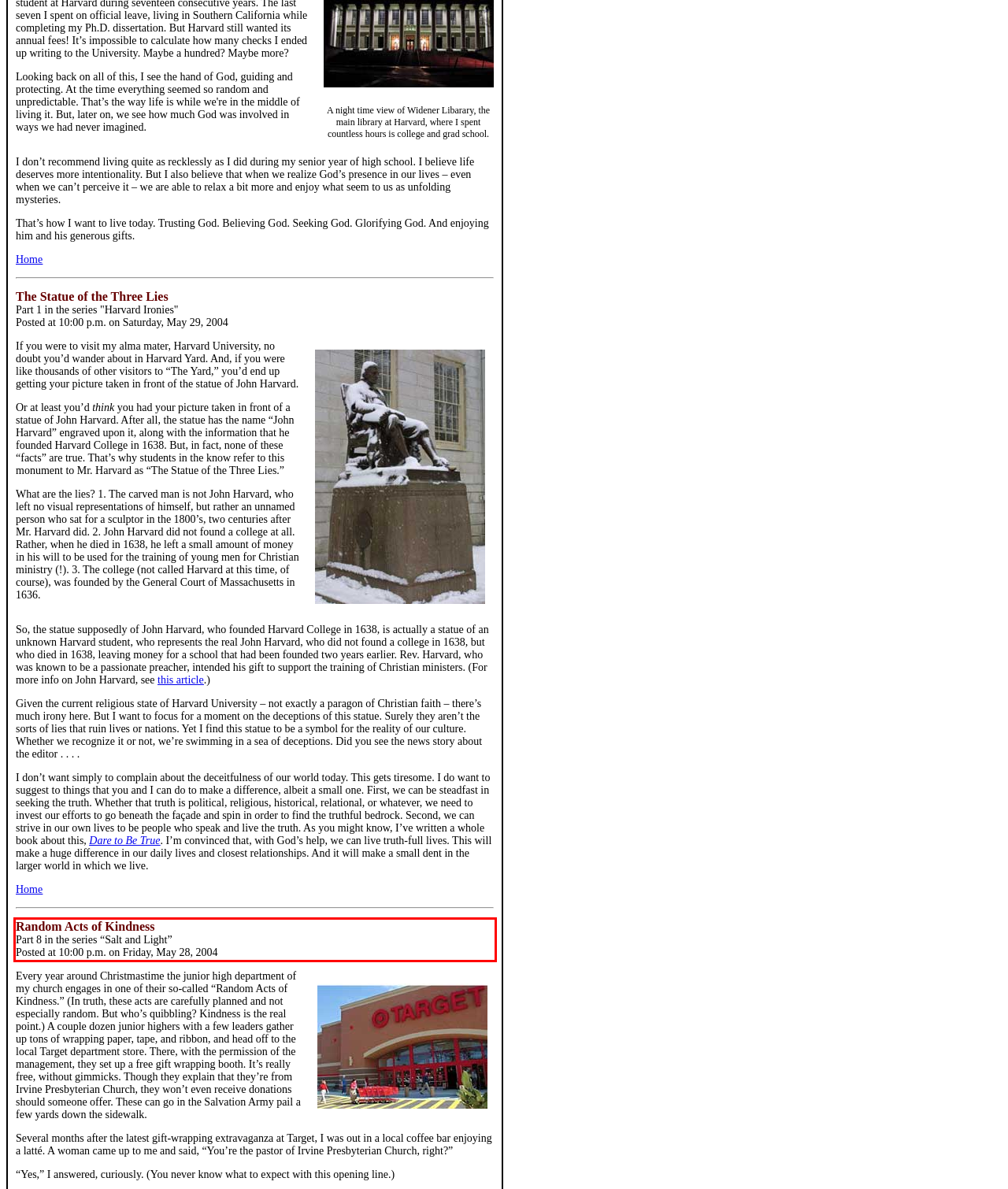The screenshot provided shows a webpage with a red bounding box. Apply OCR to the text within this red bounding box and provide the extracted content.

Random Acts of Kindness Part 8 in the series “Salt and Light” Posted at 10:00 p.m. on Friday, May 28, 2004